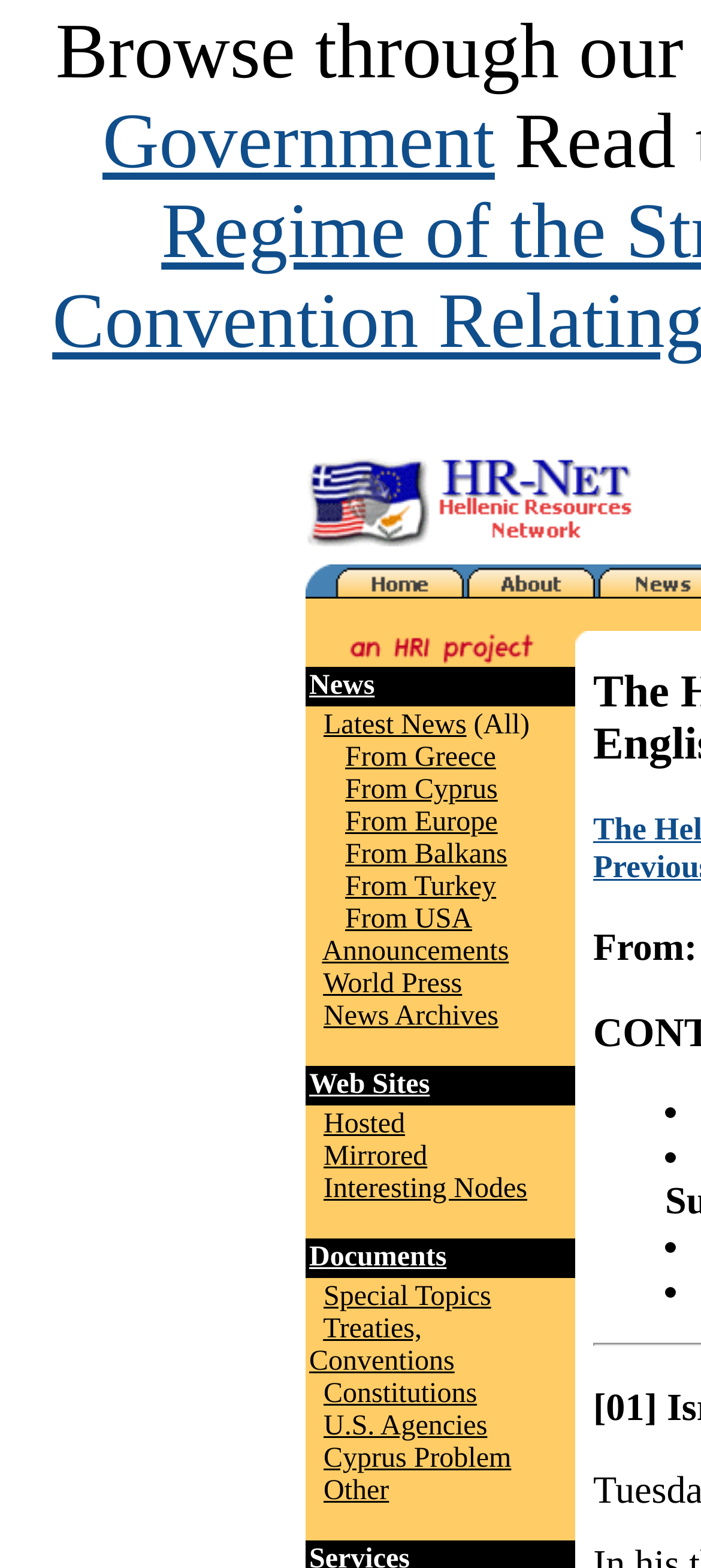Pinpoint the bounding box coordinates of the area that should be clicked to complete the following instruction: "View the Latest News". The coordinates must be given as four float numbers between 0 and 1, i.e., [left, top, right, bottom].

[0.462, 0.453, 0.665, 0.472]